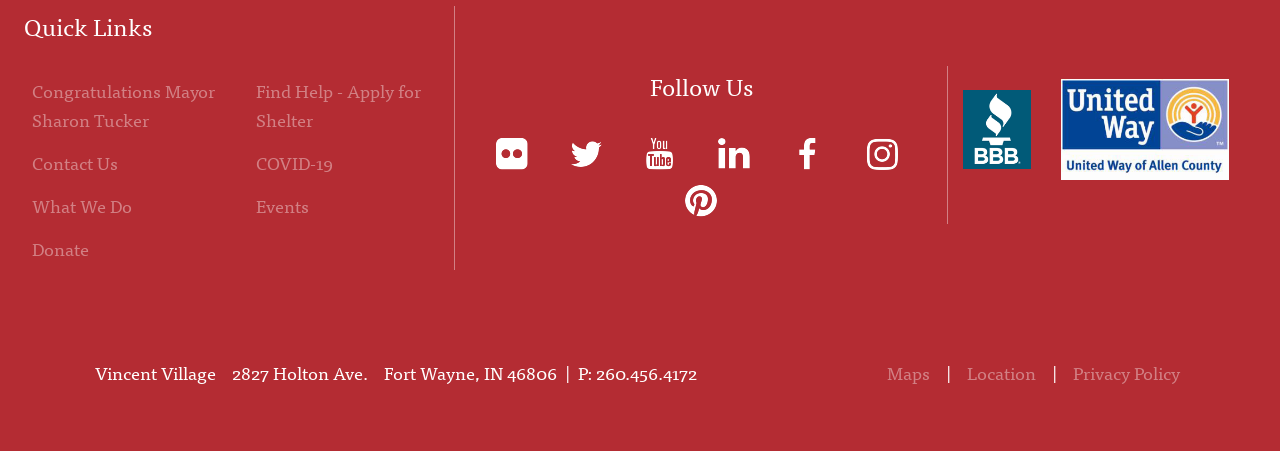Given the description Congratulations Mayor Sharon Tucker, predict the bounding box coordinates of the UI element. Ensure the coordinates are in the format (top-left x, top-left y, bottom-right x, bottom-right y) and all values are between 0 and 1.

[0.025, 0.153, 0.174, 0.313]